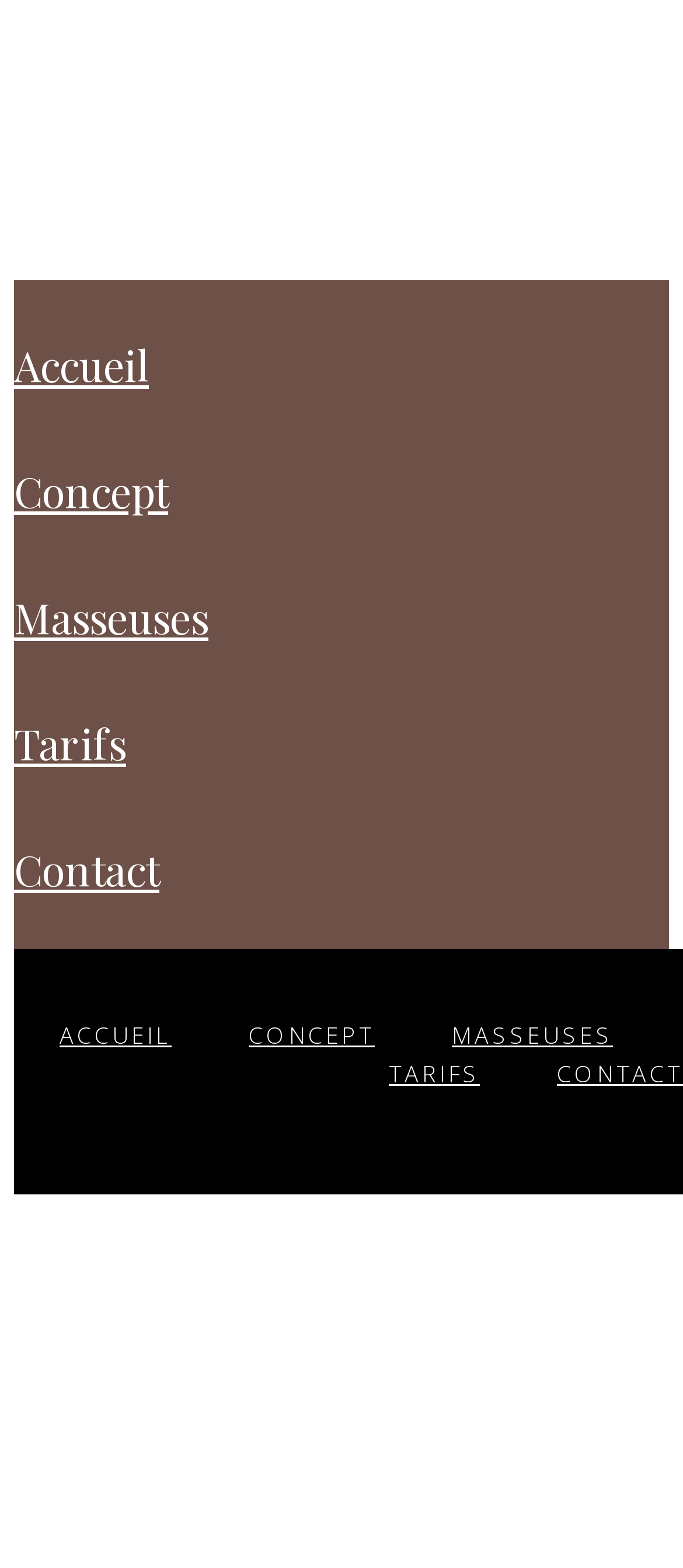Please identify the bounding box coordinates of the clickable region that I should interact with to perform the following instruction: "check prices". The coordinates should be expressed as four float numbers between 0 and 1, i.e., [left, top, right, bottom].

[0.021, 0.445, 0.185, 0.503]